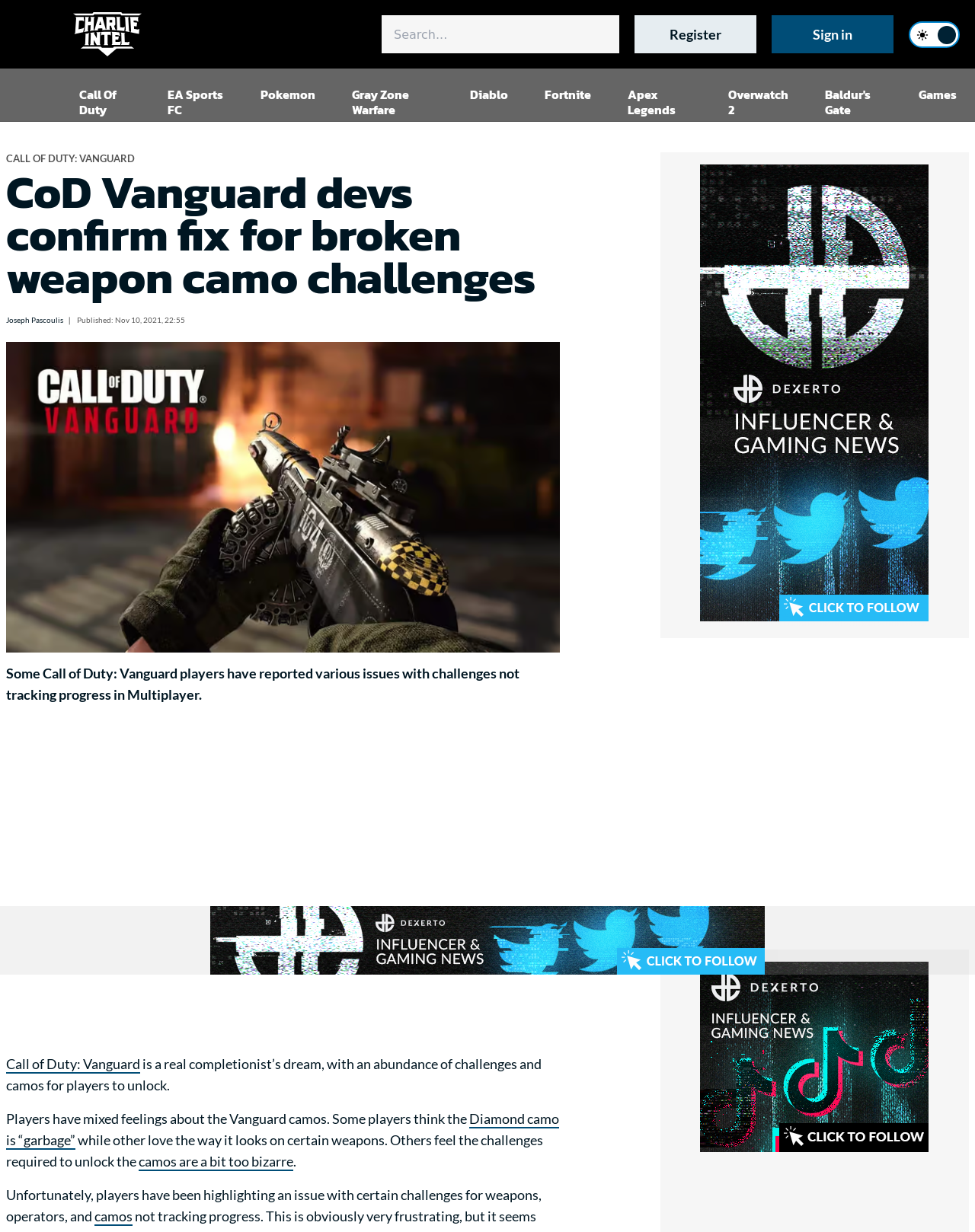Kindly provide the bounding box coordinates of the section you need to click on to fulfill the given instruction: "Search for something".

[0.391, 0.012, 0.635, 0.043]